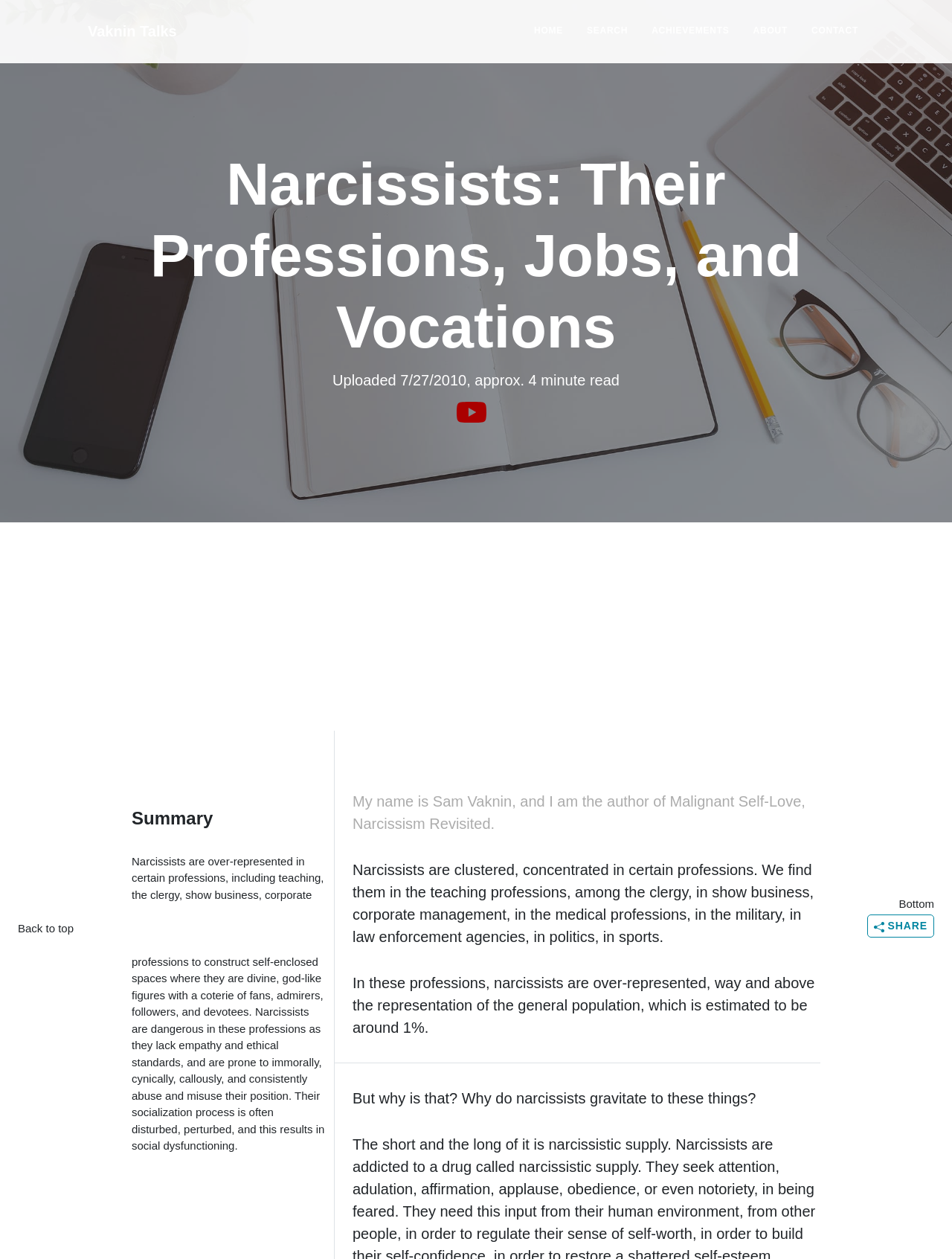Specify the bounding box coordinates of the area that needs to be clicked to achieve the following instruction: "Search for something".

[0.61, 0.005, 0.666, 0.045]